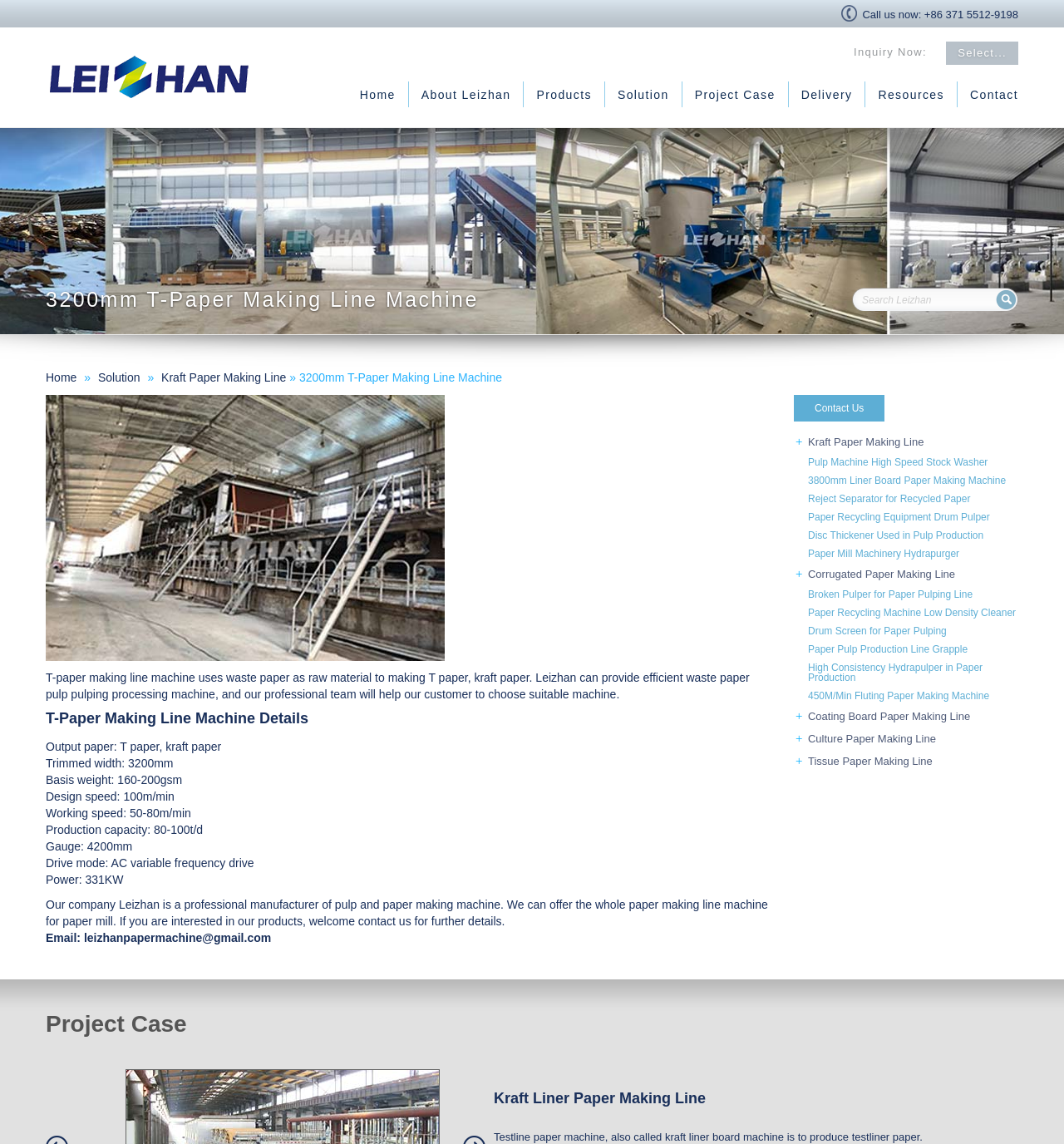Please provide a detailed answer to the question below by examining the image:
What is the trimmed width of the machine?

The trimmed width of the machine is mentioned in the text 'Trimmed width: 3200mm' which is a detail of the T-Paper Making Line Machine.